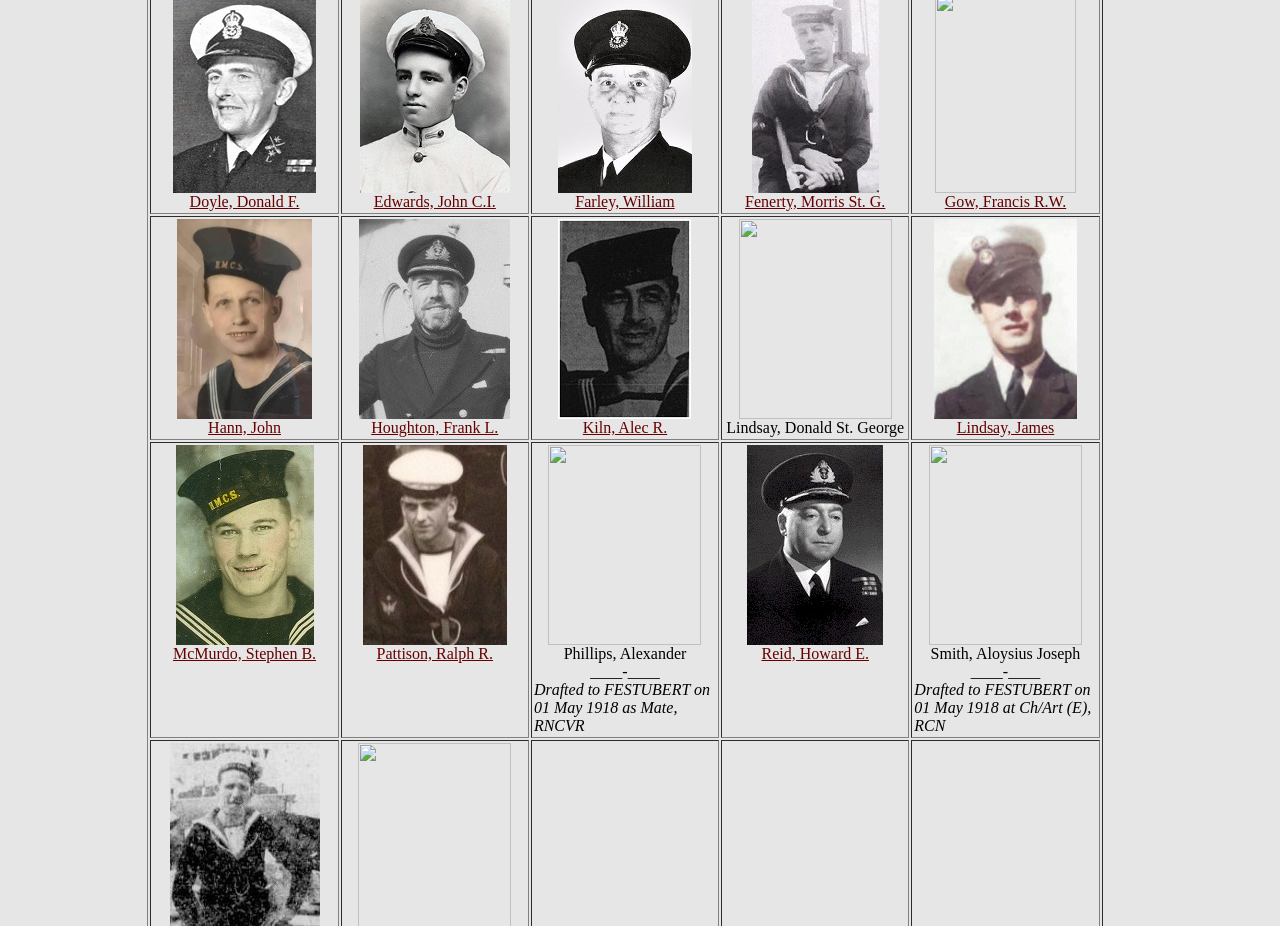Can you provide the bounding box coordinates for the element that should be clicked to implement the instruction: "View Hann, John's profile"?

[0.163, 0.452, 0.22, 0.471]